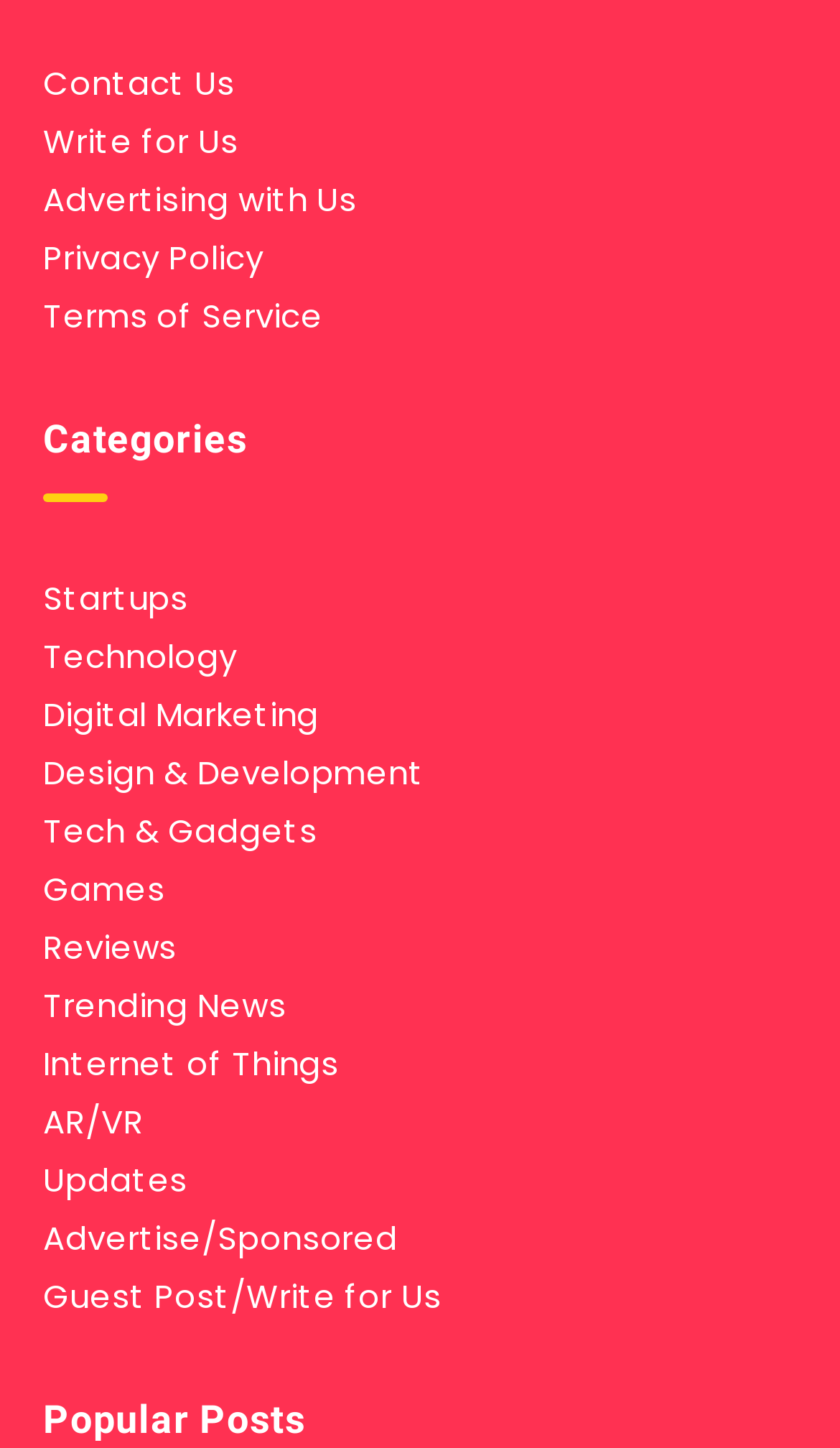Identify the bounding box coordinates of the specific part of the webpage to click to complete this instruction: "View categories".

[0.051, 0.283, 0.949, 0.347]